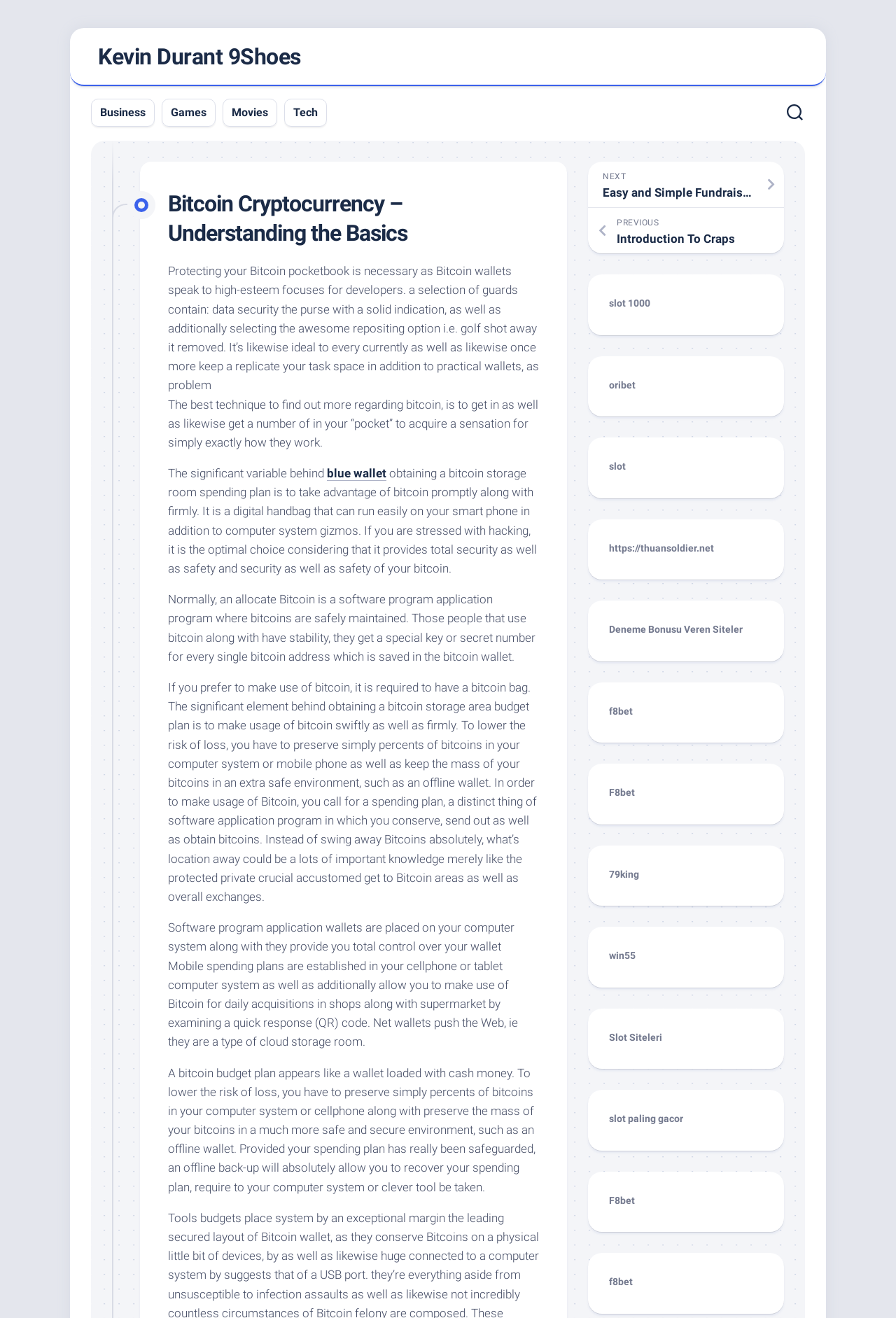Extract the bounding box coordinates for the HTML element that matches this description: "Movies". The coordinates should be four float numbers between 0 and 1, i.e., [left, top, right, bottom].

[0.259, 0.08, 0.299, 0.091]